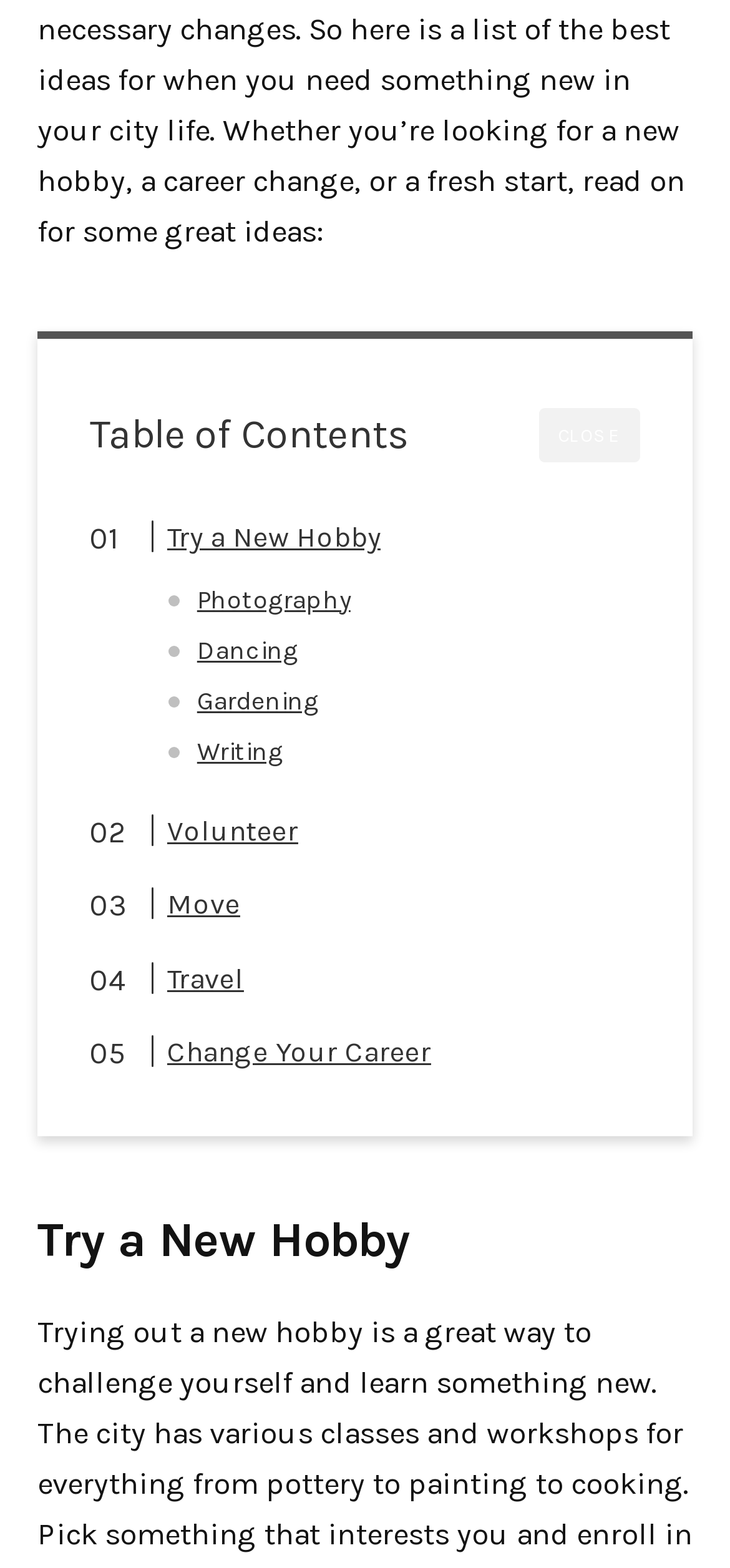Determine the bounding box for the described UI element: "Change Your Career".

[0.176, 0.658, 0.591, 0.686]